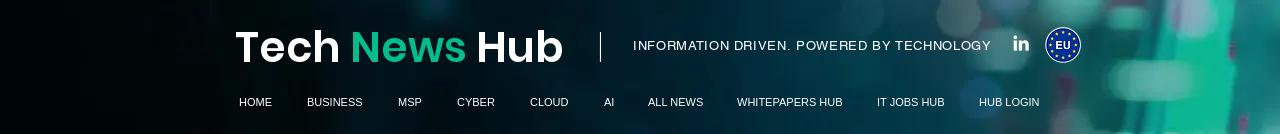What is the purpose of the navigation bar?
From the image, respond with a single word or phrase.

Easy access to diverse content